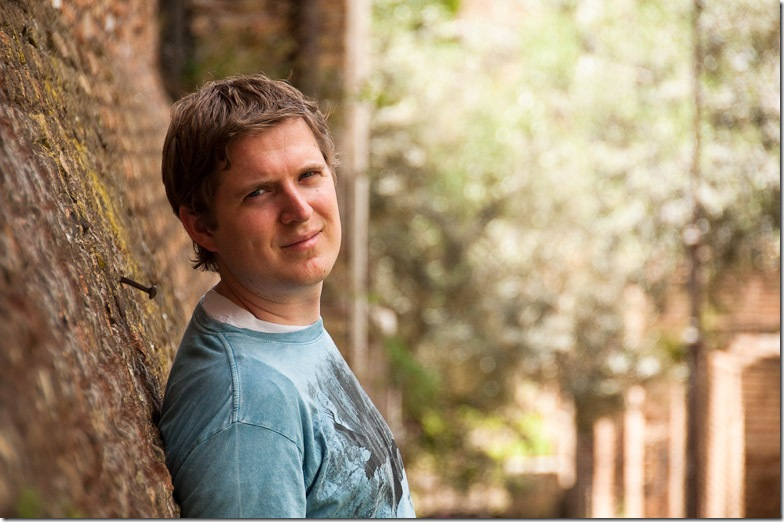Offer a detailed narrative of the image.

This image captures a young man leaning casually against a textured stone wall, showcasing a relaxed demeanor. He has a slight smile, with soft, tousled hair framing his face. Dressed in a light blue t-shirt with a graphic print, he seems comfortable in his surroundings. The background features a soft blur of greenery and architectural elements, hinting at a historical setting, possibly in Rome. The warm lighting suggests a sunny day, adding a vibrant yet mellow atmosphere to the scene. Overall, the image conveys a sense of leisure and exploration, perfectly encapsulating a moment of enjoyment in a beautiful location.